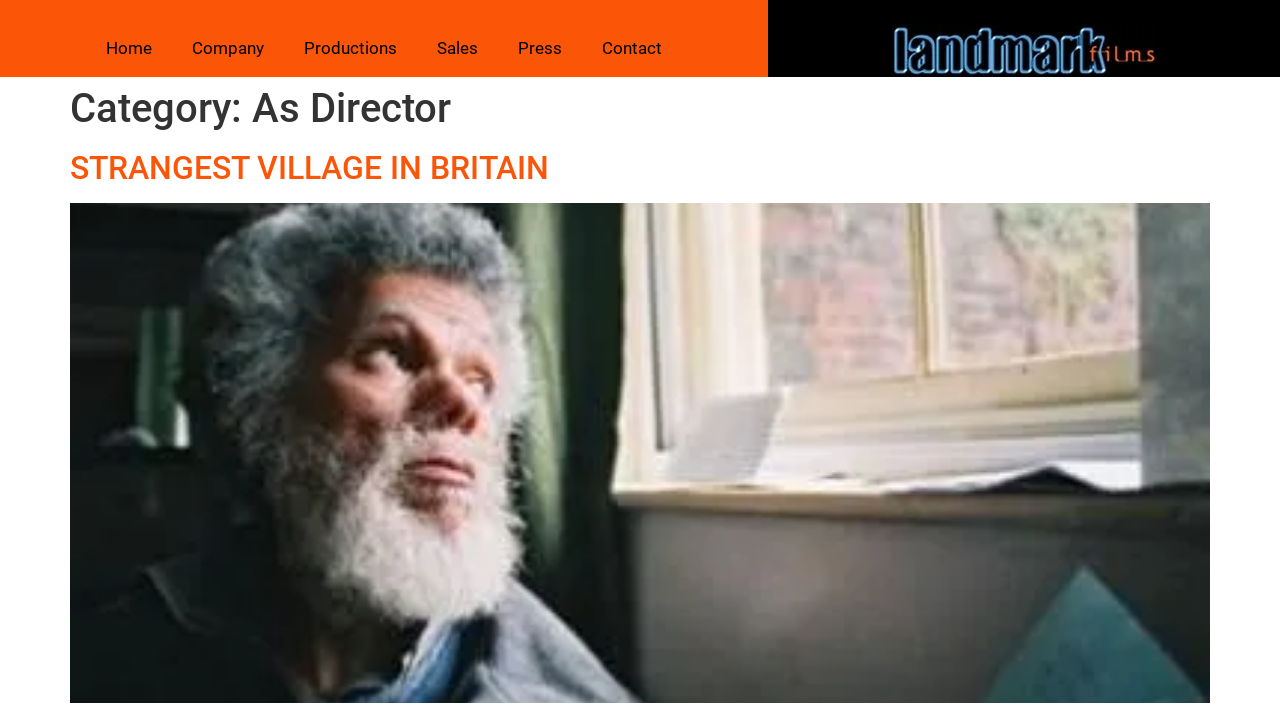Specify the bounding box coordinates of the area to click in order to follow the given instruction: "go to home page."

[0.067, 0.035, 0.134, 0.099]